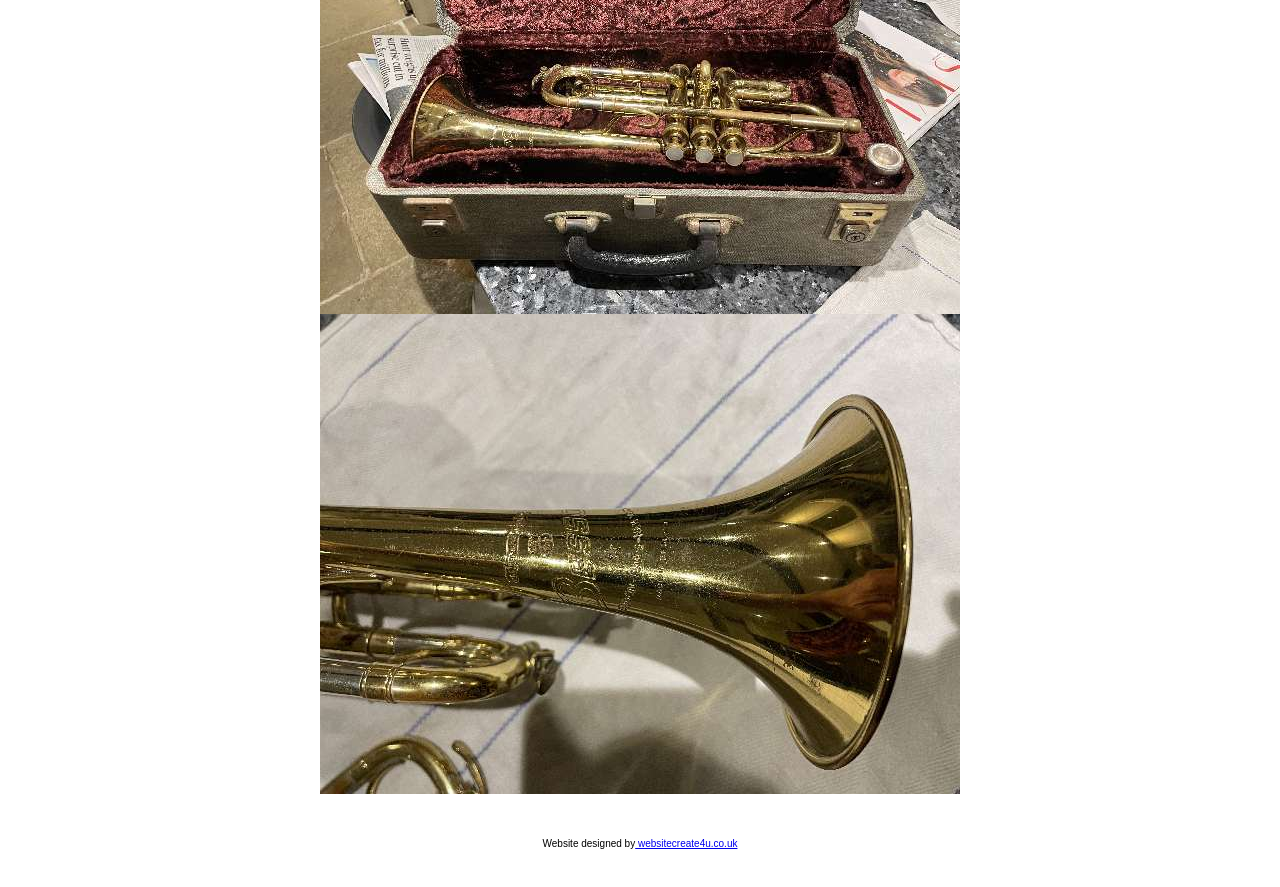Find the bounding box coordinates for the HTML element specified by: "websitecreate4u.co.uk".

[0.496, 0.945, 0.576, 0.957]